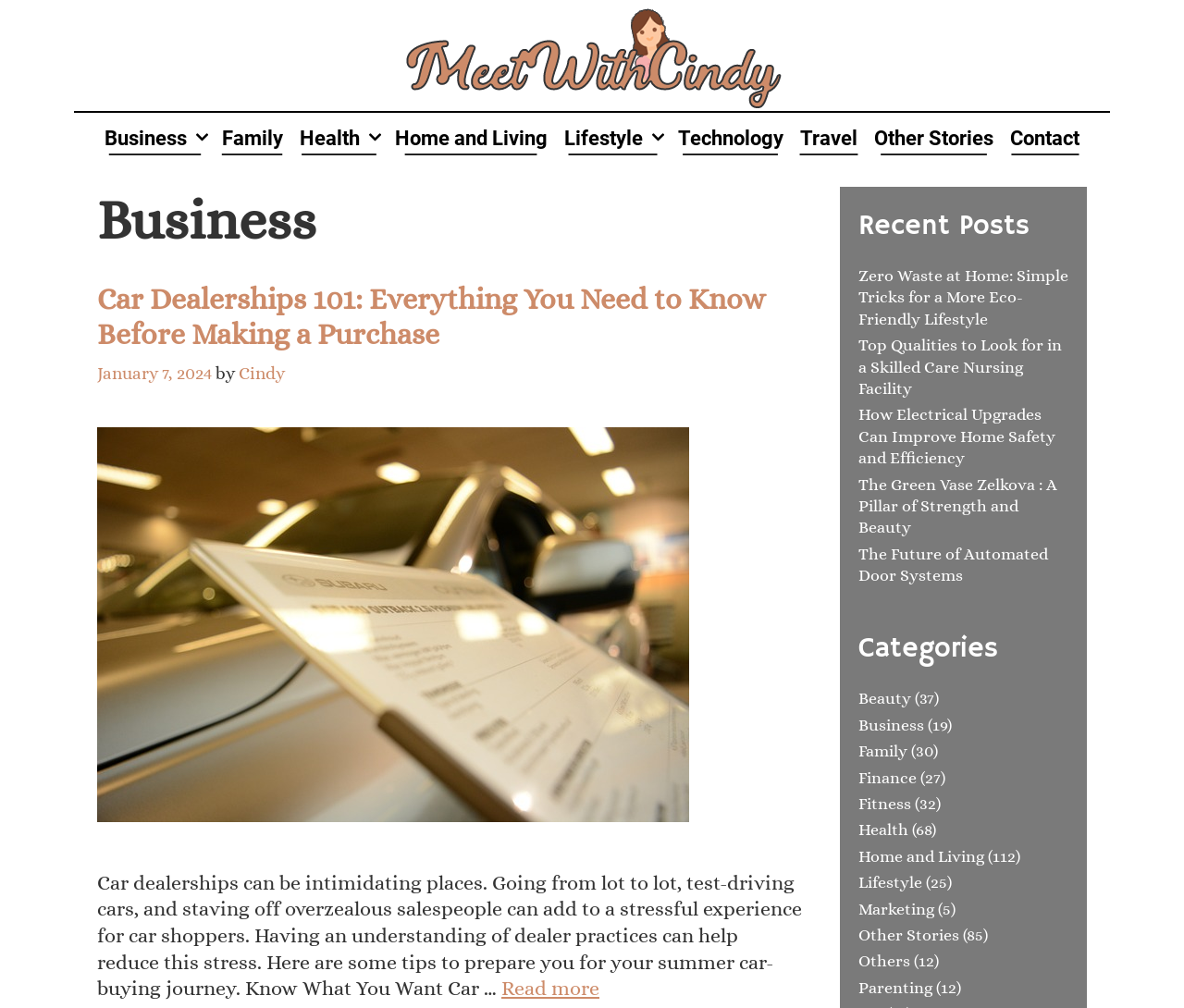Please look at the image and answer the question with a detailed explanation: What is the purpose of the 'Recent Posts' section?

The 'Recent Posts' section on the webpage appears to be a list of recent articles or blog posts, likely intended to showcase the webpage's recent content and provide users with a way to access and read these articles.